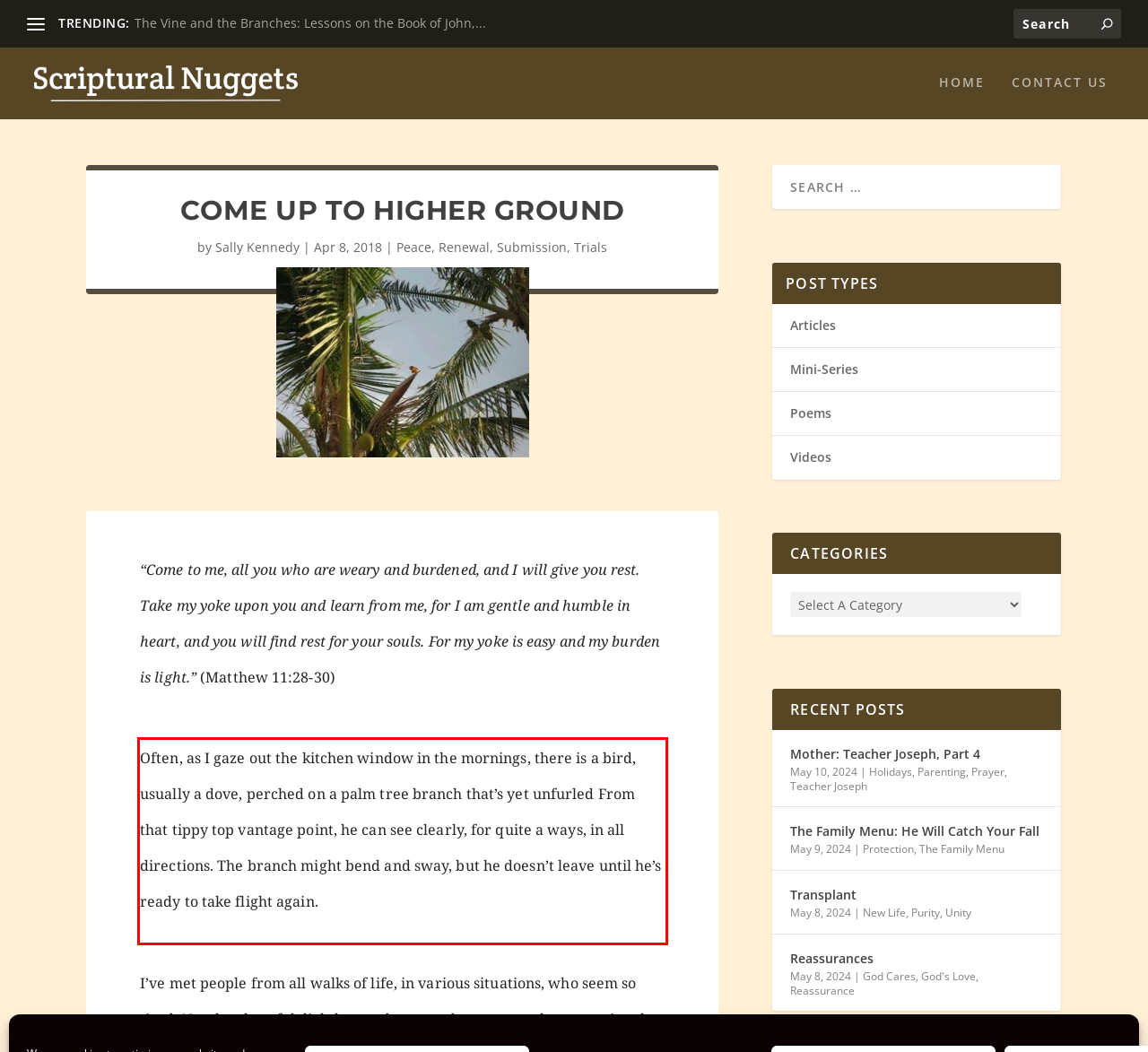Within the screenshot of the webpage, locate the red bounding box and use OCR to identify and provide the text content inside it.

Often, as I gaze out the kitchen window in the mornings, there is a bird, usually a dove, perched on a palm tree branch that’s yet unfurled From that tippy top vantage point, he can see clearly, for quite a ways, in all directions. The branch might bend and sway, but he doesn’t leave until he’s ready to take flight again.